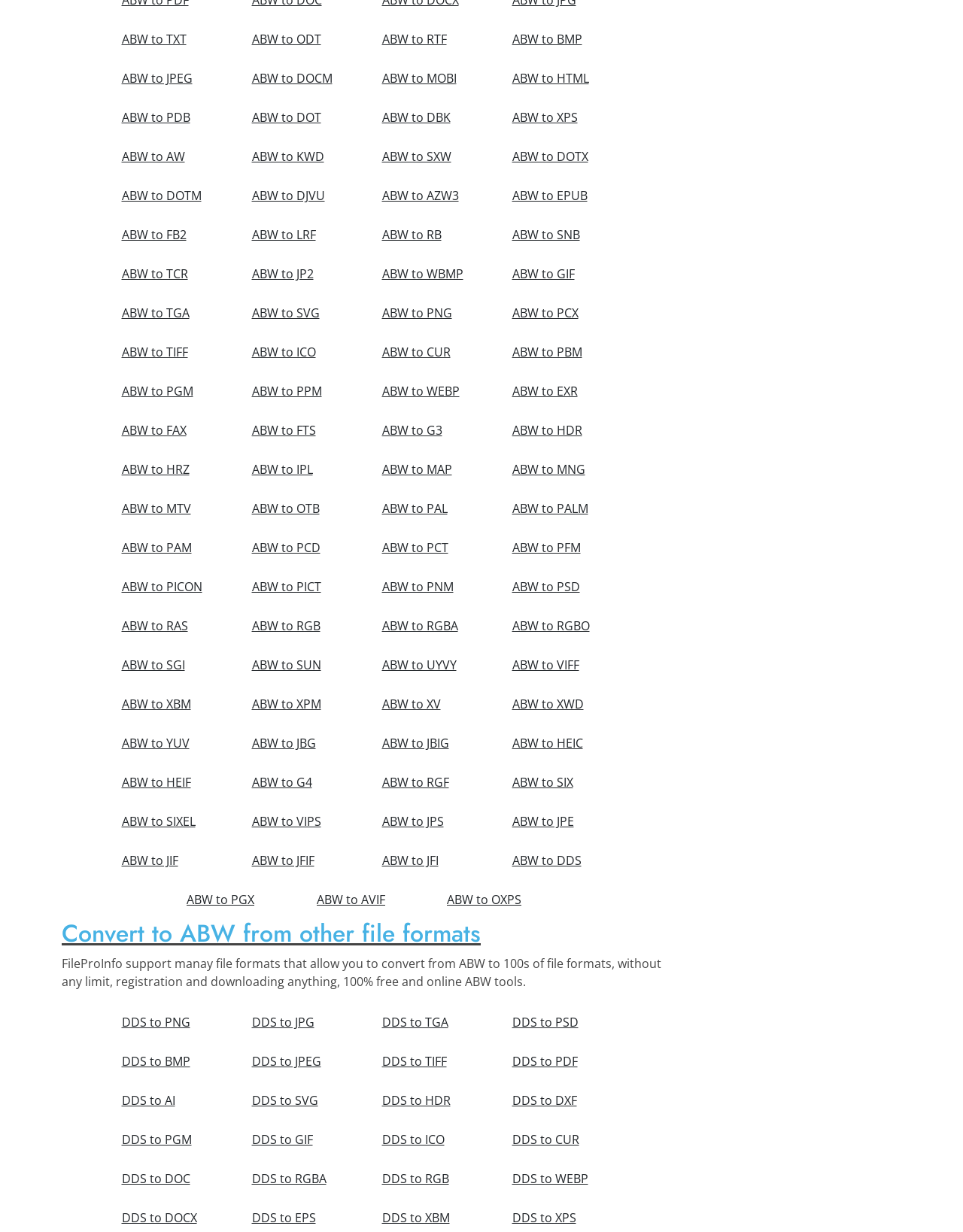Find the bounding box coordinates of the area to click in order to follow the instruction: "Read about Brooke Hogan's early life".

None